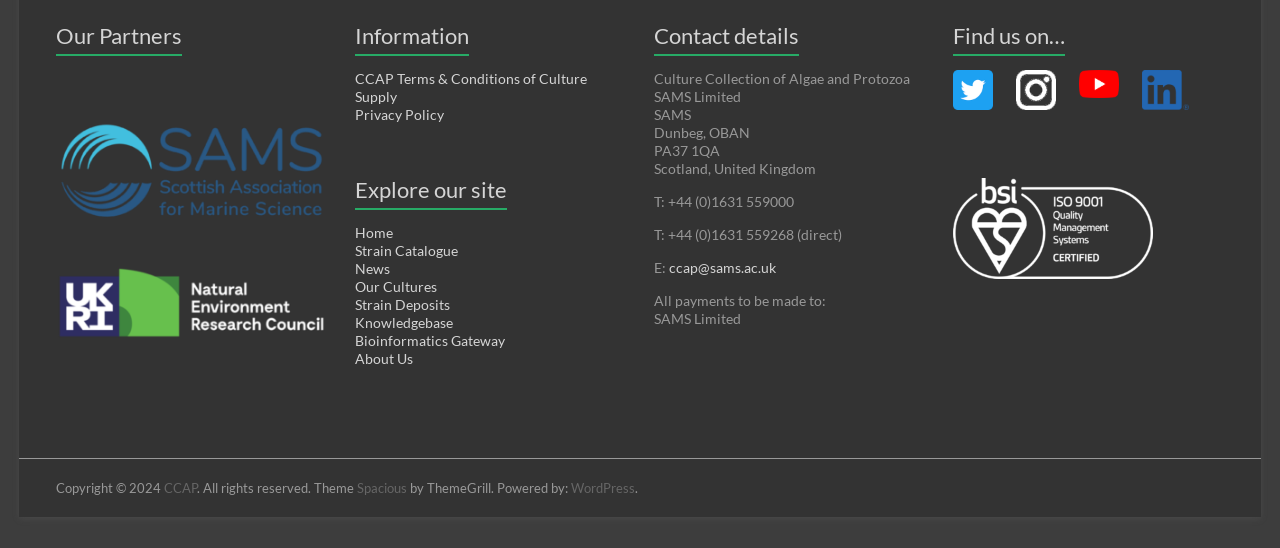Specify the bounding box coordinates of the area that needs to be clicked to achieve the following instruction: "Click on 'CCAP Terms & Conditions of Culture Supply'".

[0.278, 0.128, 0.459, 0.192]